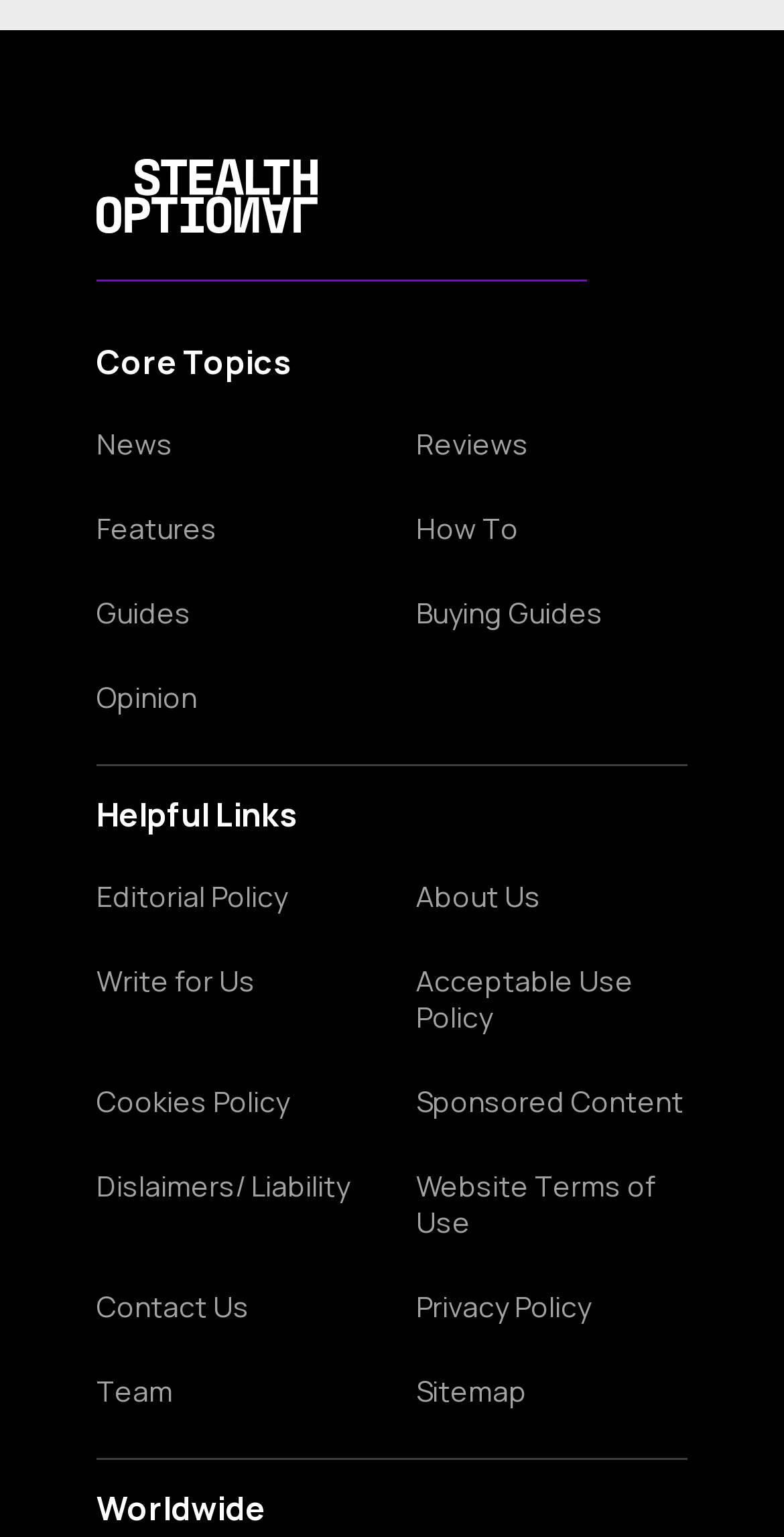What type of content can be expected from Lewis White?
Analyze the image and provide a thorough answer to the question.

The webpage mentions that Lewis White has been praised for expert news coverage and deep investigative reporting, which suggests that users can expect to find news coverage and investigative reporting type of content from him.